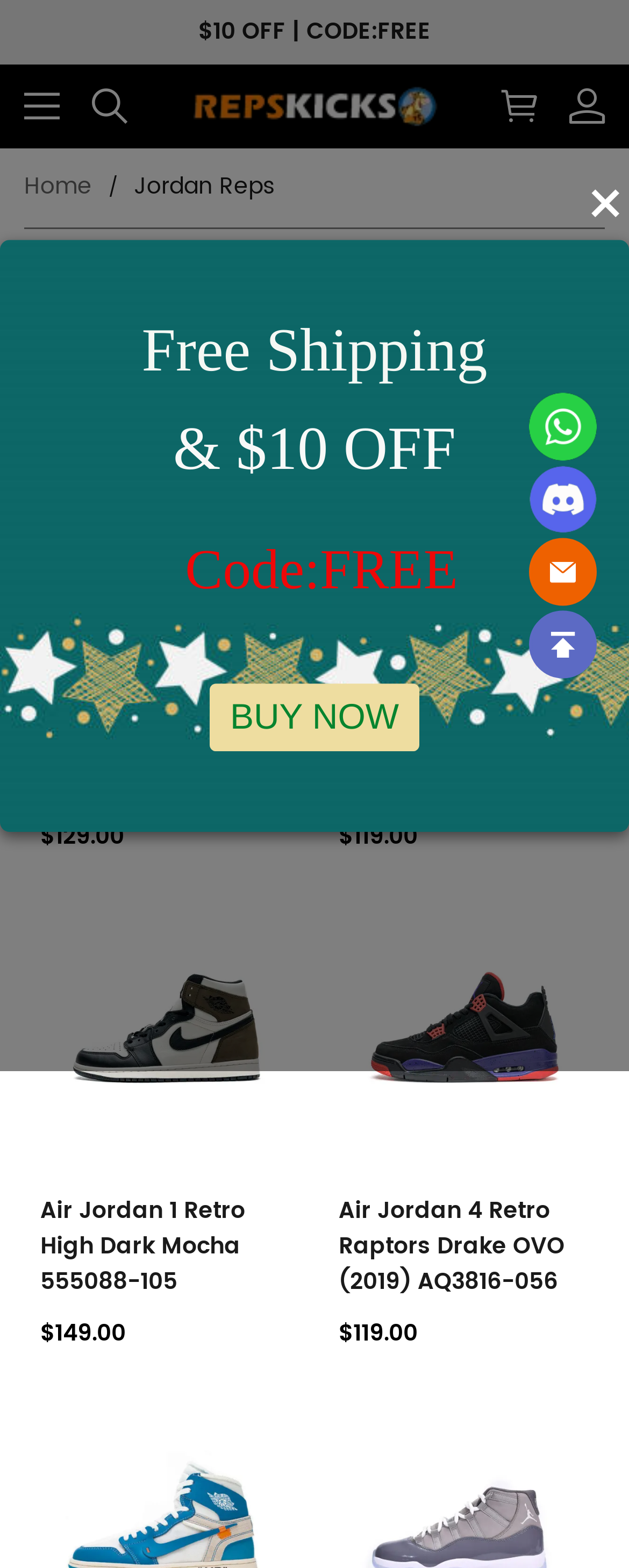How many products are shown per page?
Refer to the image and provide a concise answer in one word or phrase.

4